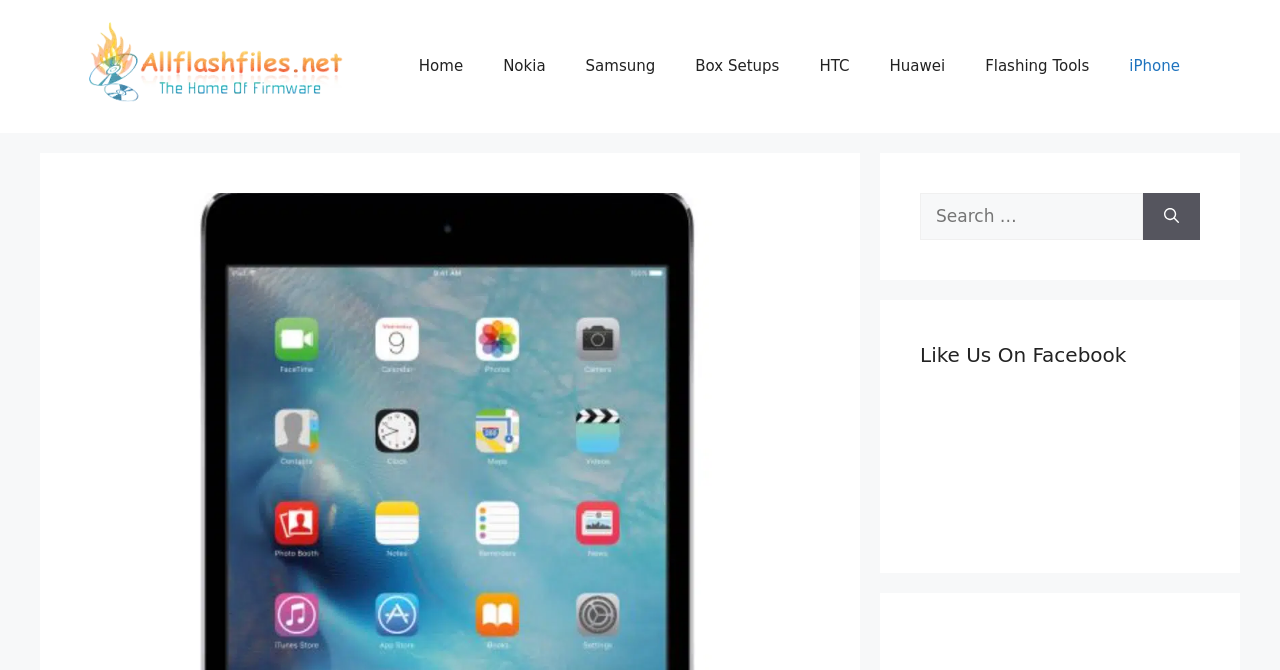How many navigation links are there?
Based on the image, answer the question with as much detail as possible.

I counted the number of links in the navigation section, which includes 'Home', 'Nokia', 'Samsung', 'Box Setups', 'HTC', 'Huawei', 'Flashing Tools', and 'iPhone', totaling 11 links.